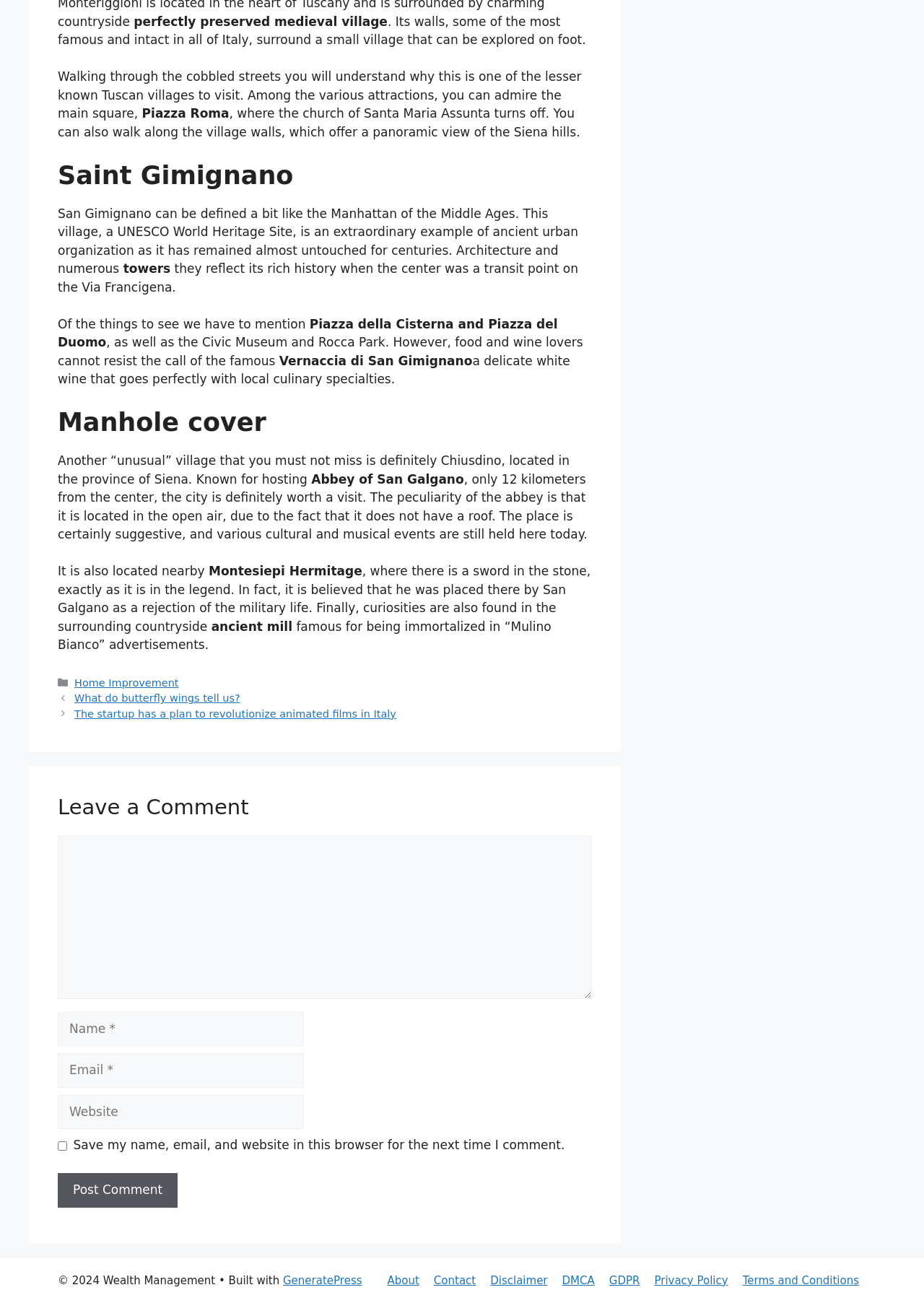With reference to the screenshot, provide a detailed response to the question below:
What is the name of the famous white wine?

The webpage mentions a famous white wine that goes perfectly with local culinary specialties, and the text 'Vernaccia di San Gimignano' is highlighted as a separate sentence, indicating that it is the name of the wine.